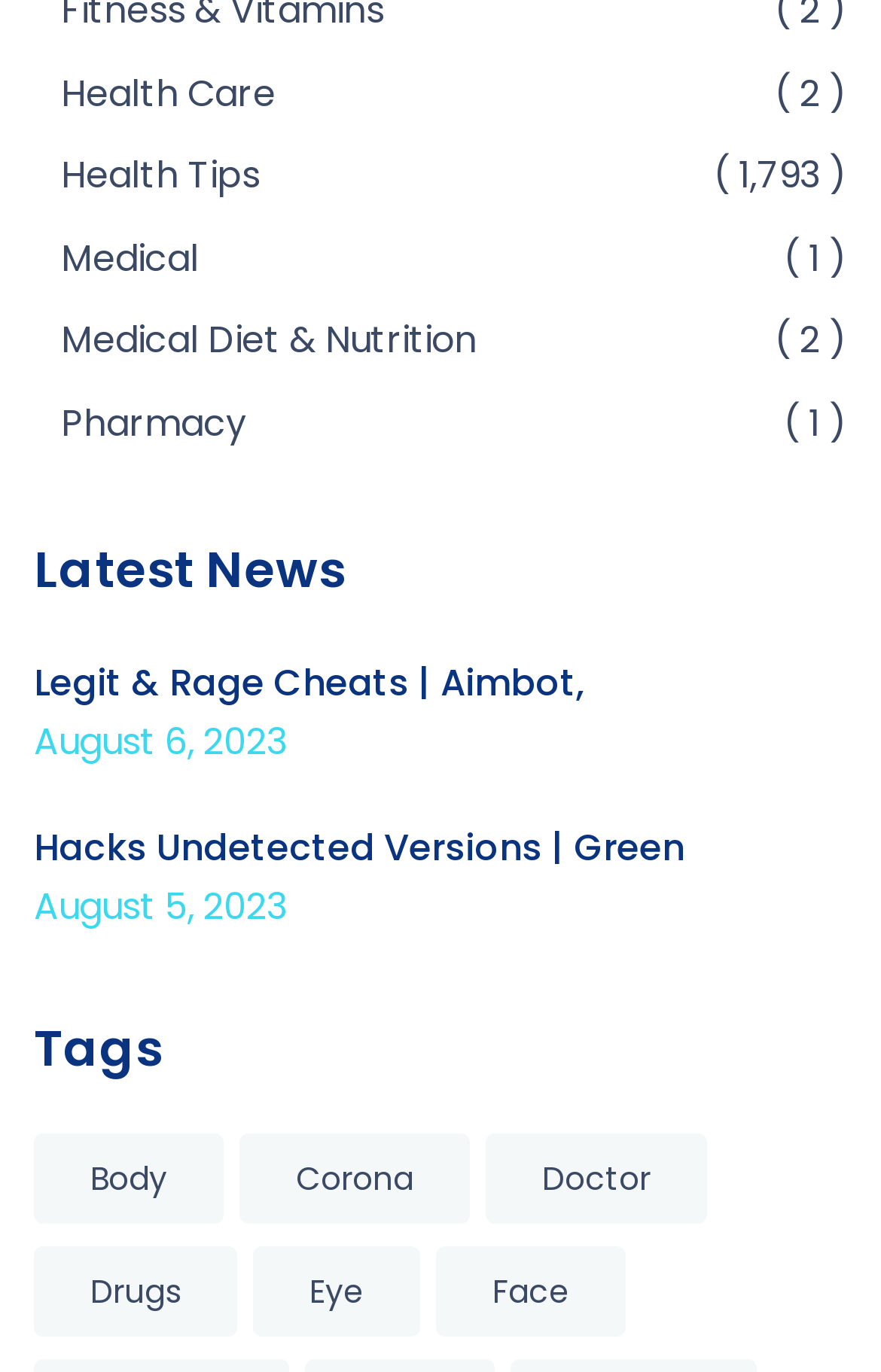Refer to the element description Medical Diet & nutrition and identify the corresponding bounding box in the screenshot. Format the coordinates as (top-left x, top-left y, bottom-right x, bottom-right y) with values in the range of 0 to 1.

[0.069, 0.229, 0.541, 0.267]